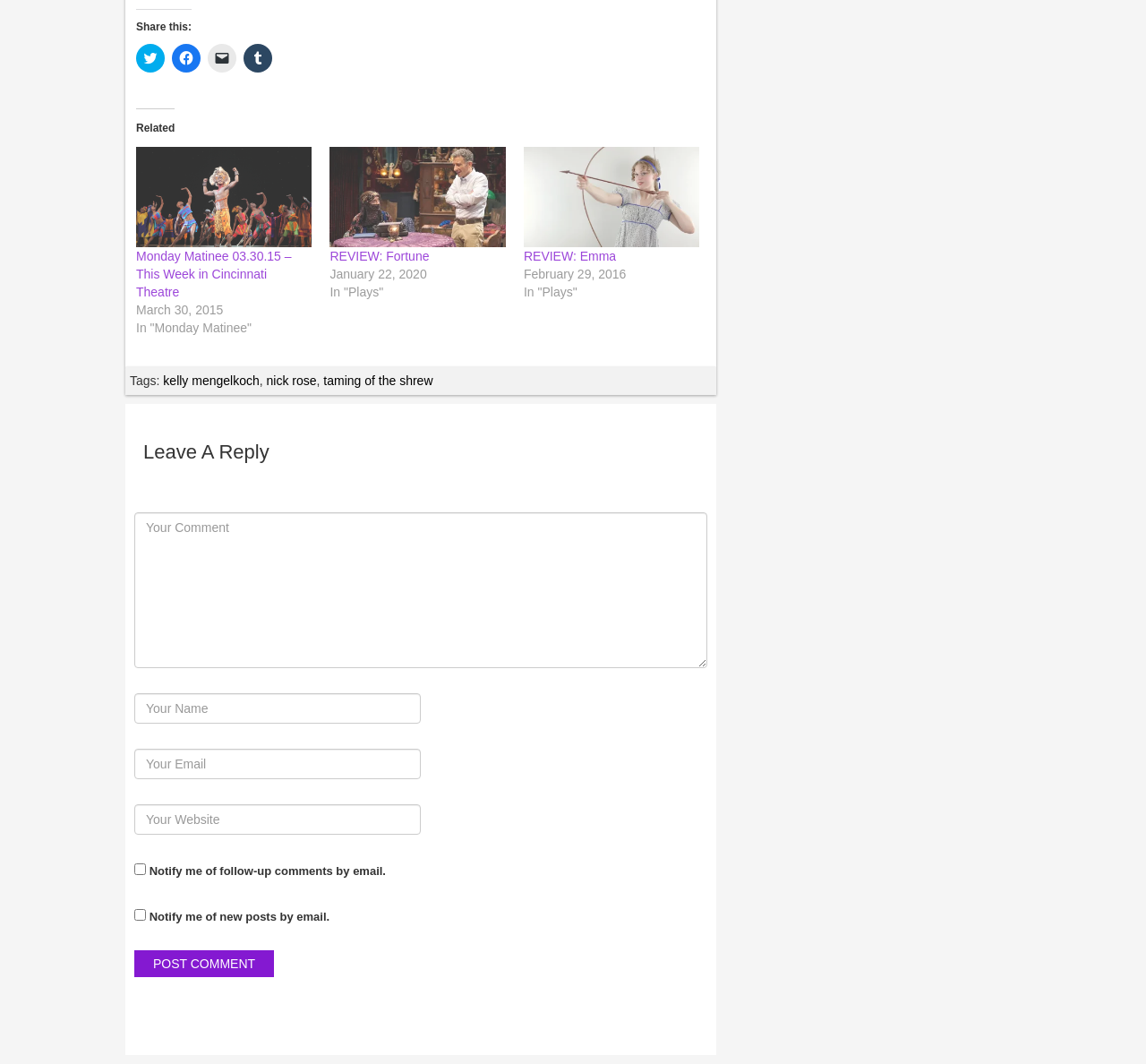Using the element description: "taming of the shrew", determine the bounding box coordinates. The coordinates should be in the format [left, top, right, bottom], with values between 0 and 1.

[0.282, 0.351, 0.378, 0.365]